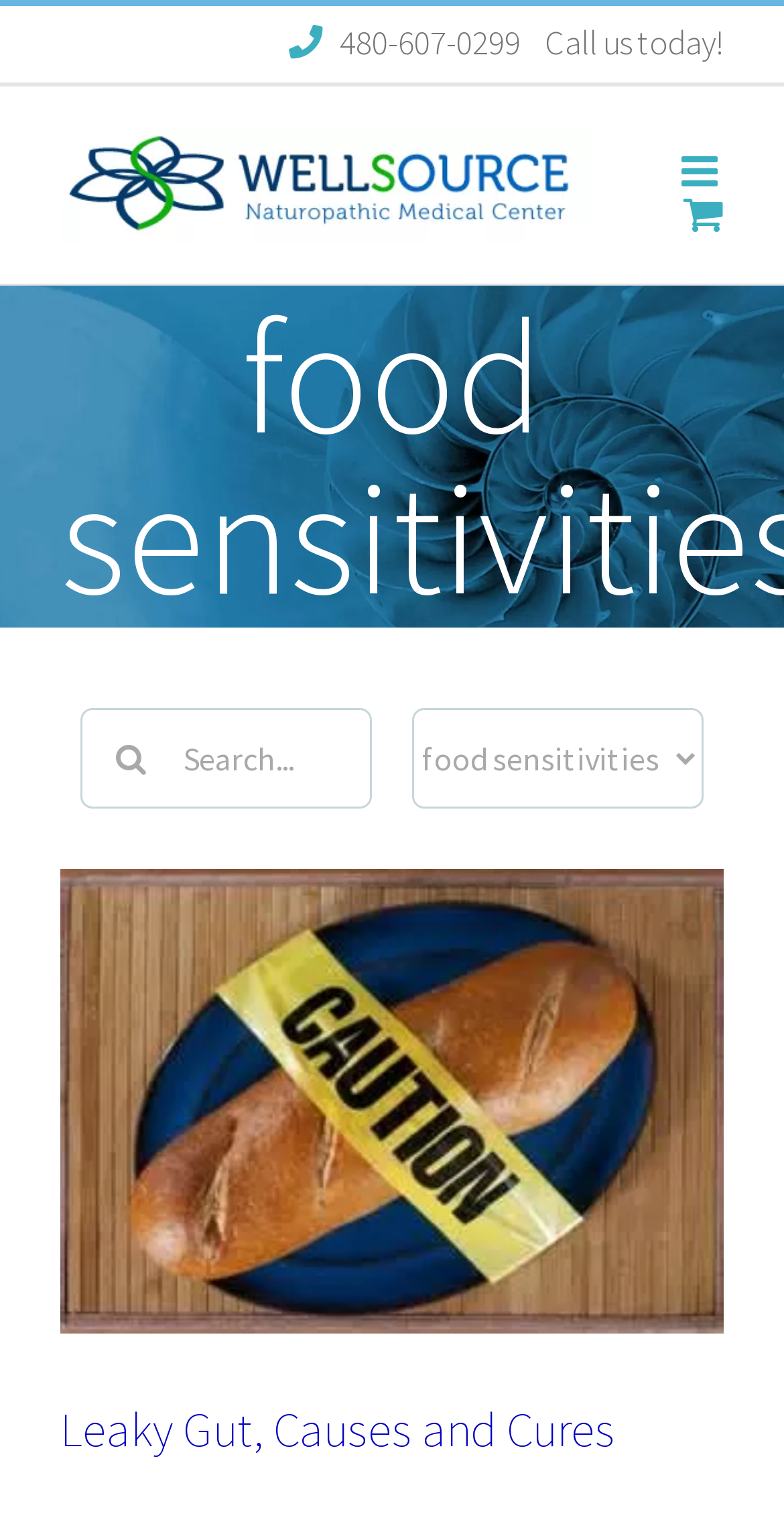Specify the bounding box coordinates of the element's region that should be clicked to achieve the following instruction: "Call us today!". The bounding box coordinates consist of four float numbers between 0 and 1, in the format [left, top, right, bottom].

[0.664, 0.014, 0.923, 0.043]